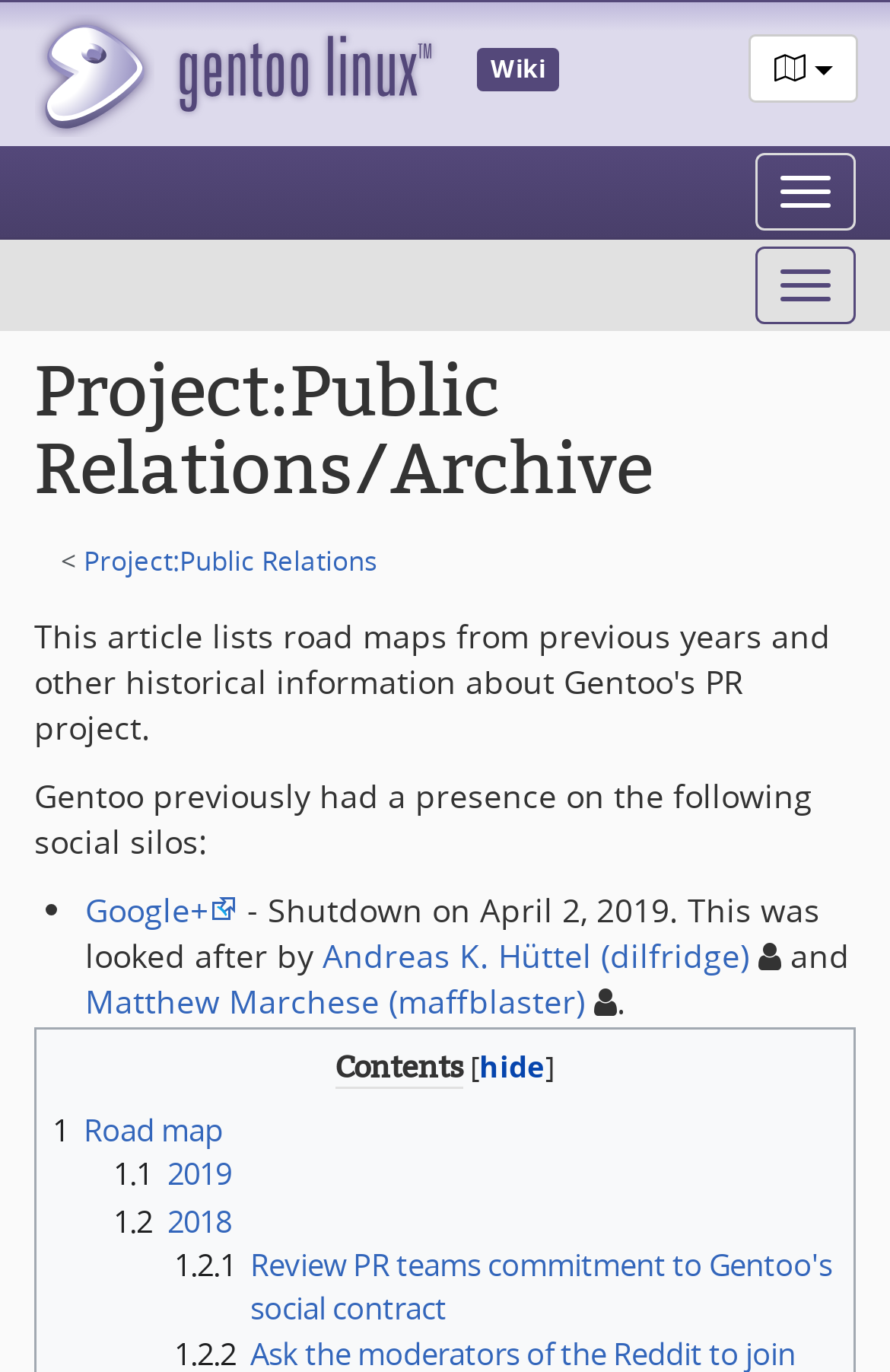Please provide a short answer using a single word or phrase for the question:
What is the first item in the contents section?

Road map